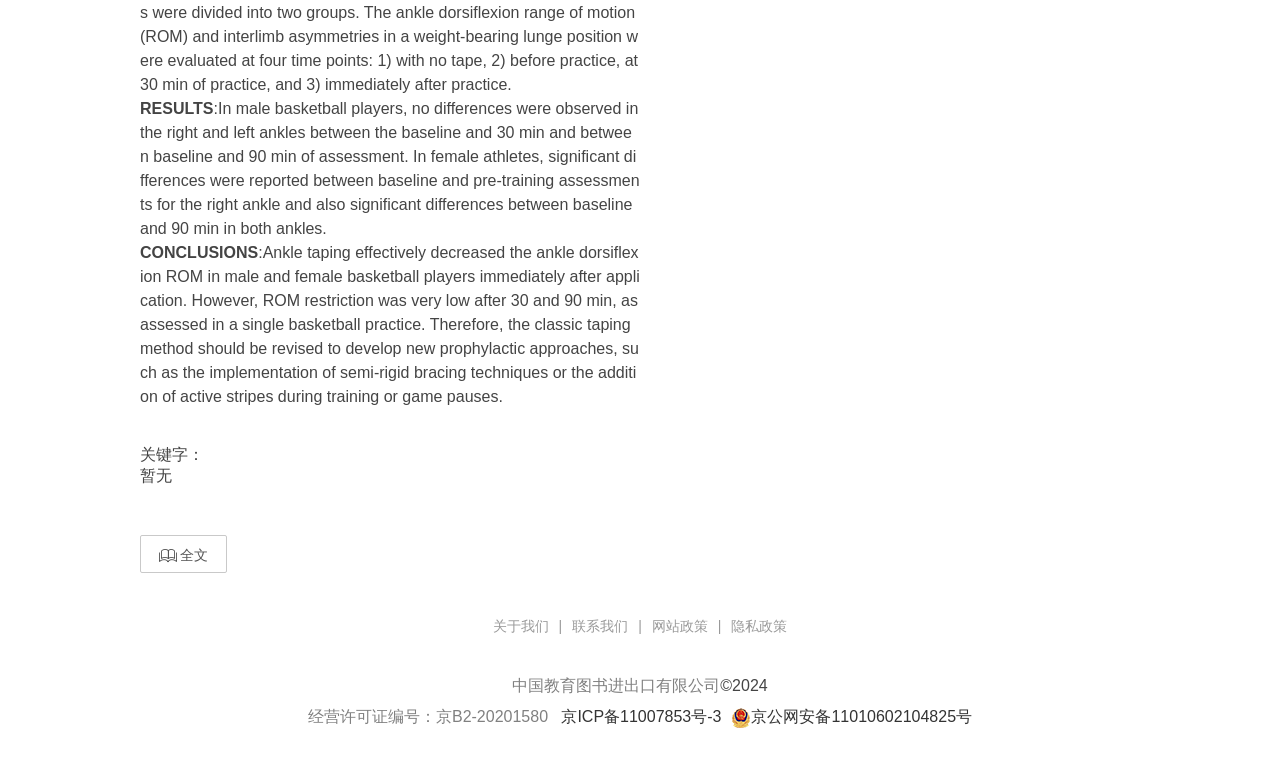Provide the bounding box coordinates of the HTML element this sentence describes: "联系我们". The bounding box coordinates consist of four float numbers between 0 and 1, i.e., [left, top, right, bottom].

[0.447, 0.799, 0.491, 0.82]